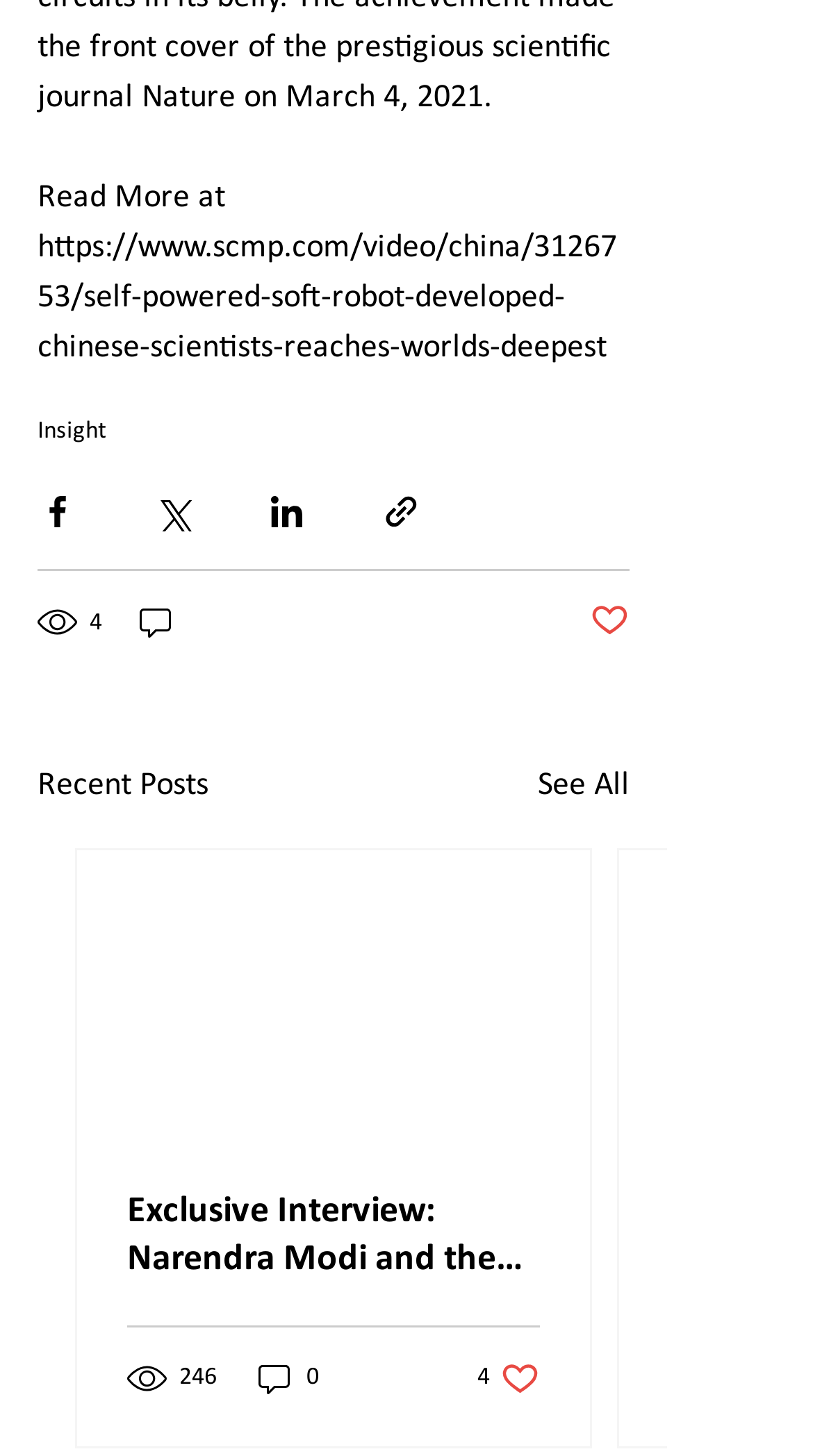How many recent posts are displayed?
From the image, respond using a single word or phrase.

1